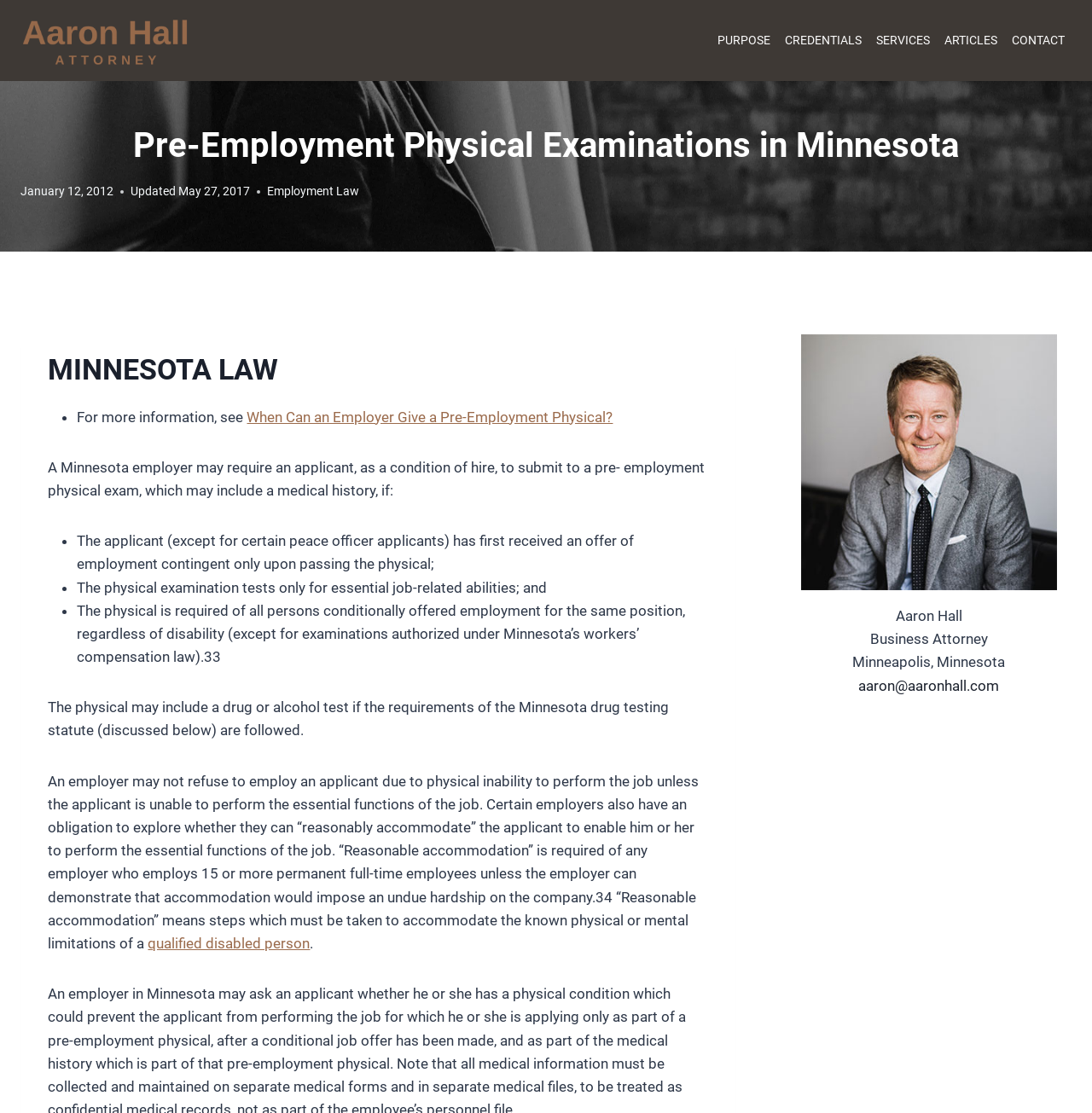Locate the coordinates of the bounding box for the clickable region that fulfills this instruction: "Request an appointment".

None